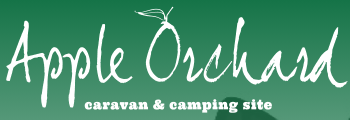What is the background color of the logo?
Look at the image and answer the question with a single word or phrase.

Rich green